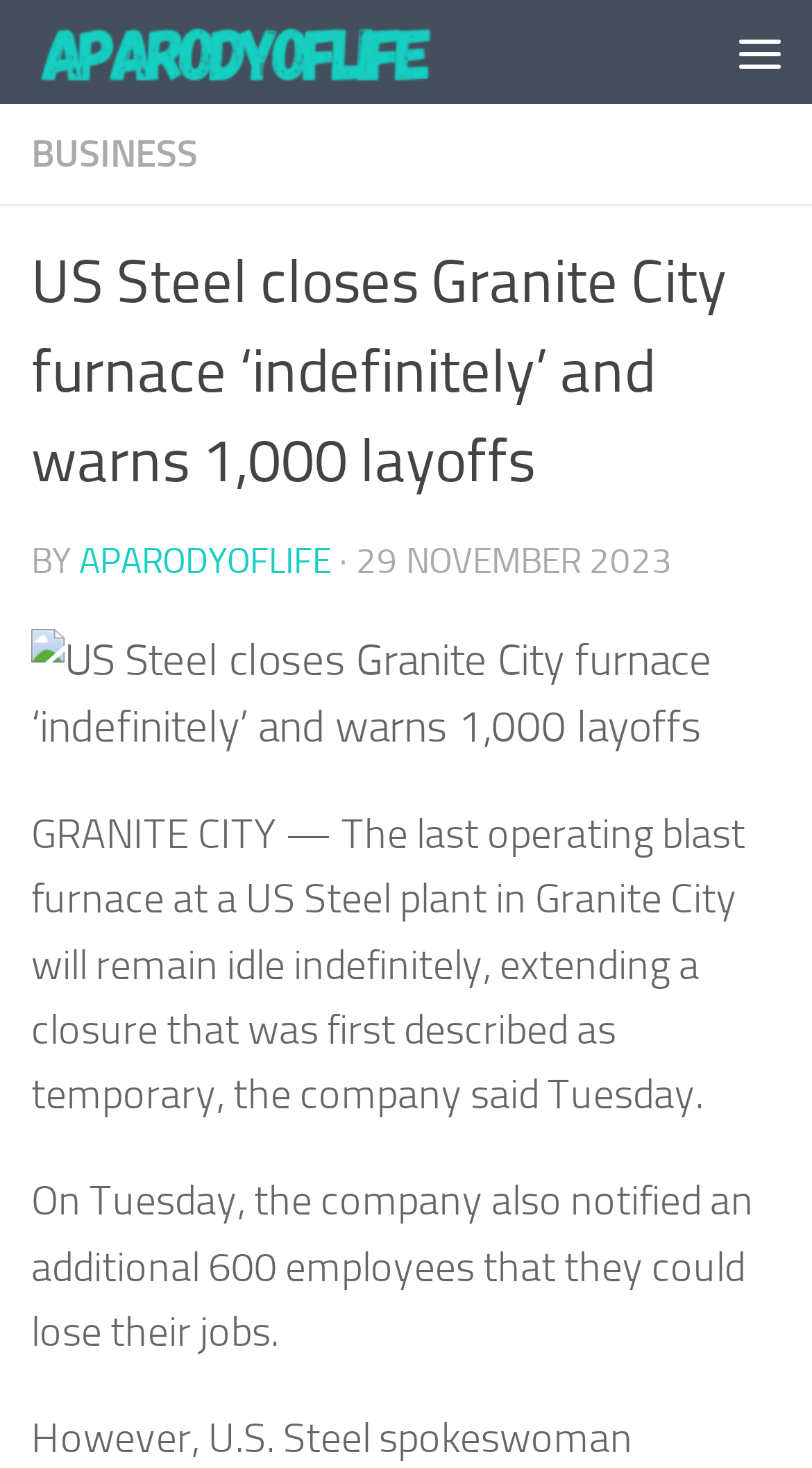Where is the US Steel plant located?
Using the information from the image, give a concise answer in one word or a short phrase.

Granite City